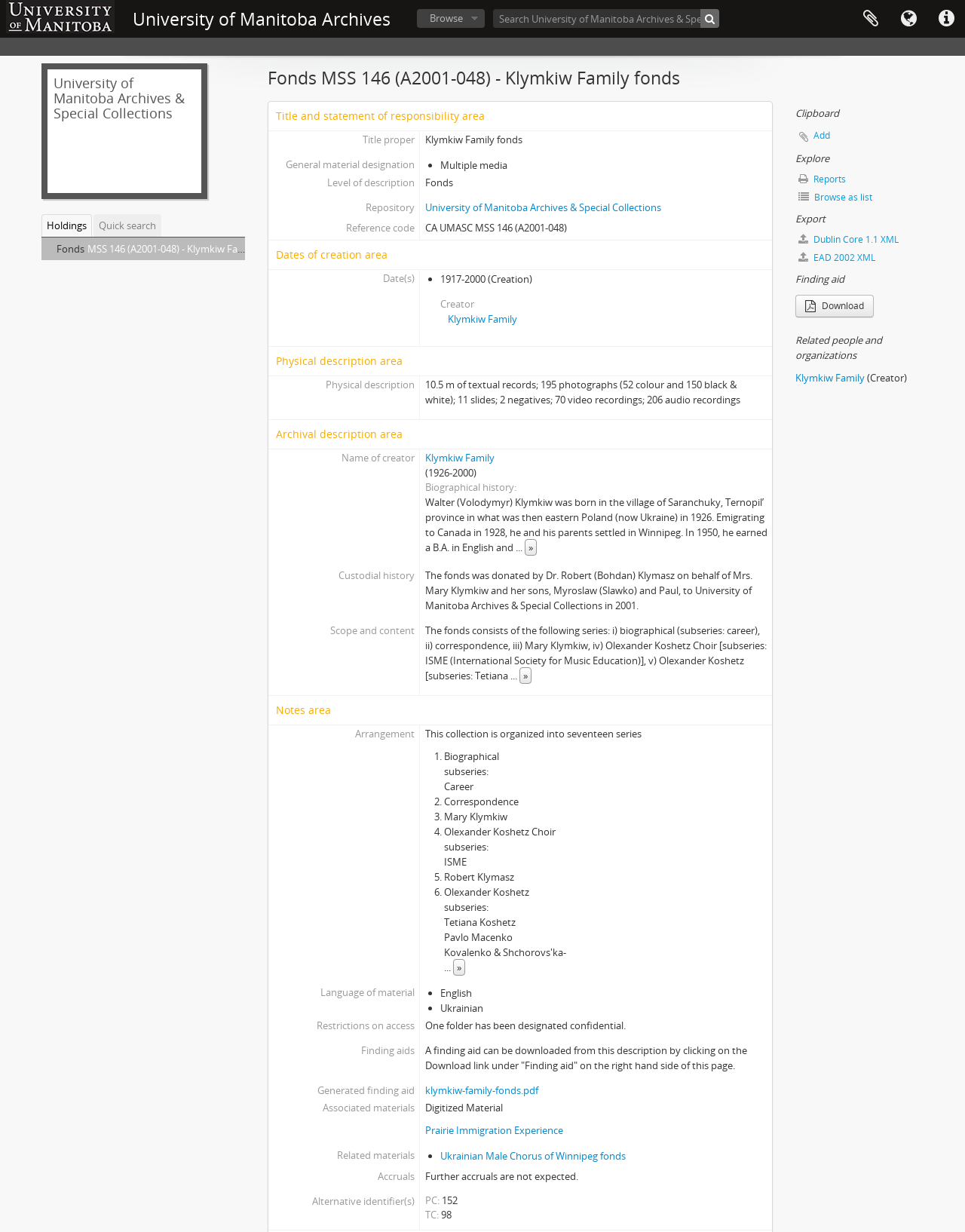Using the provided description Quick search, find the bounding box coordinates for the UI element. Provide the coordinates in (top-left x, top-left y, bottom-right x, bottom-right y) format, ensuring all values are between 0 and 1.

[0.097, 0.174, 0.167, 0.192]